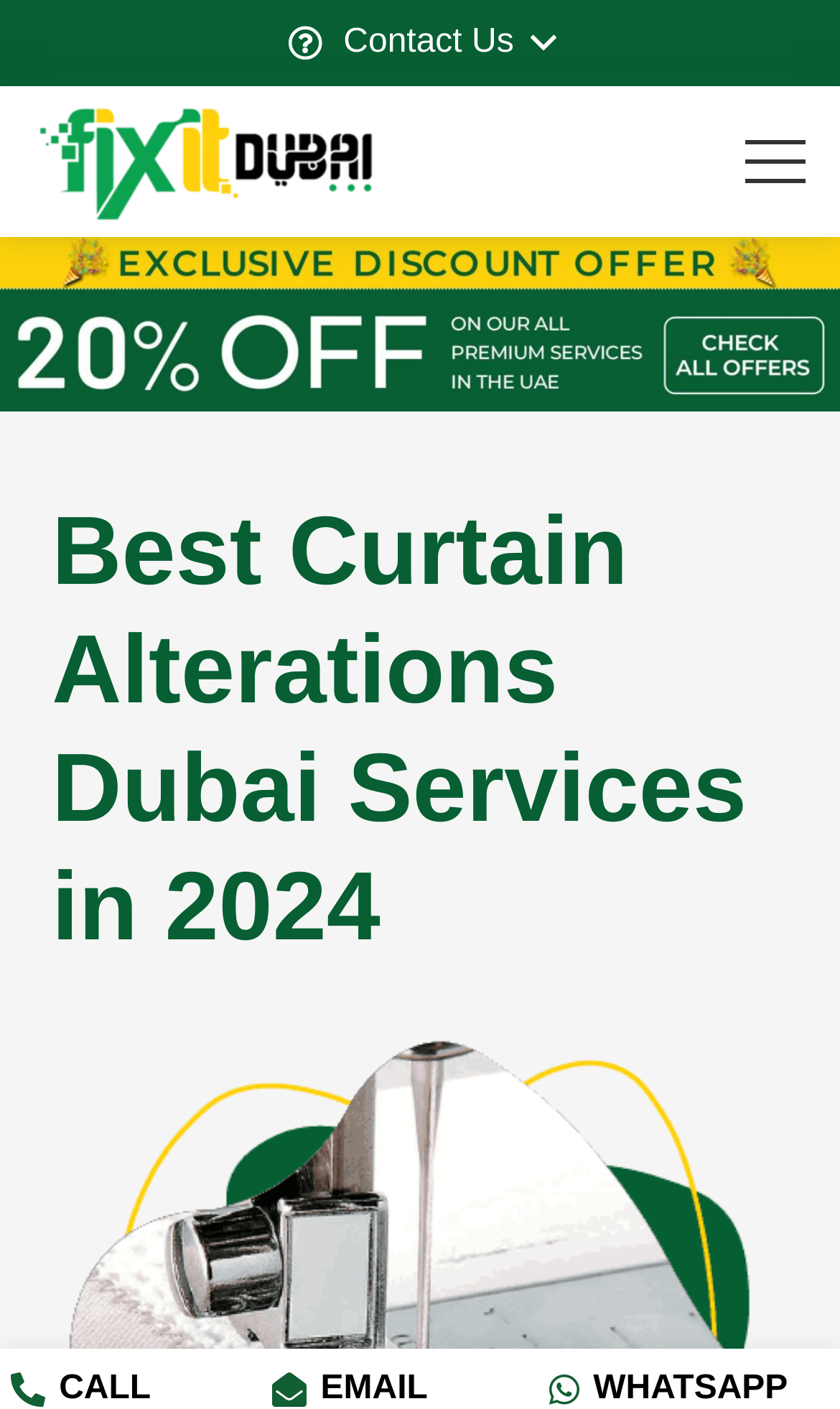Please provide a detailed answer to the question below by examining the image:
What is the main service provided in 2024?

According to the webpage, the main service provided in 2024 is the best curtain alterations service in Dubai.